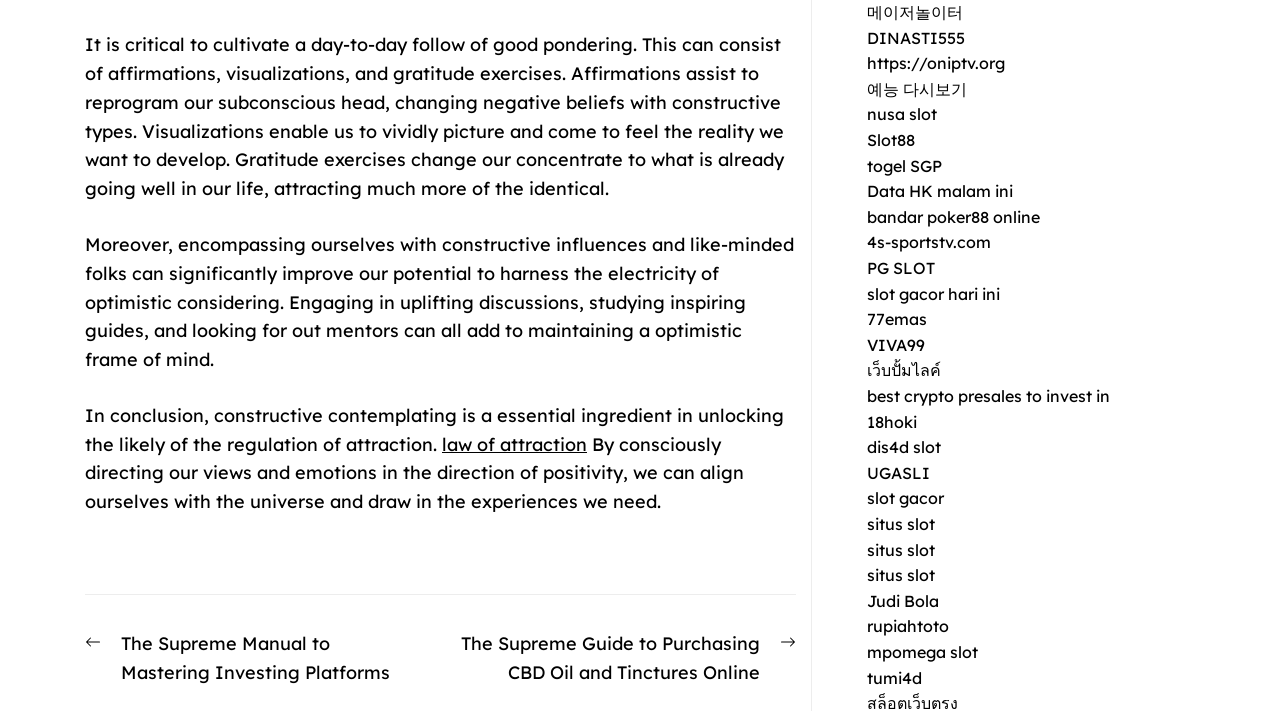Can you determine the bounding box coordinates of the area that needs to be clicked to fulfill the following instruction: "Go to the previous post"?

[0.066, 0.886, 0.329, 0.967]